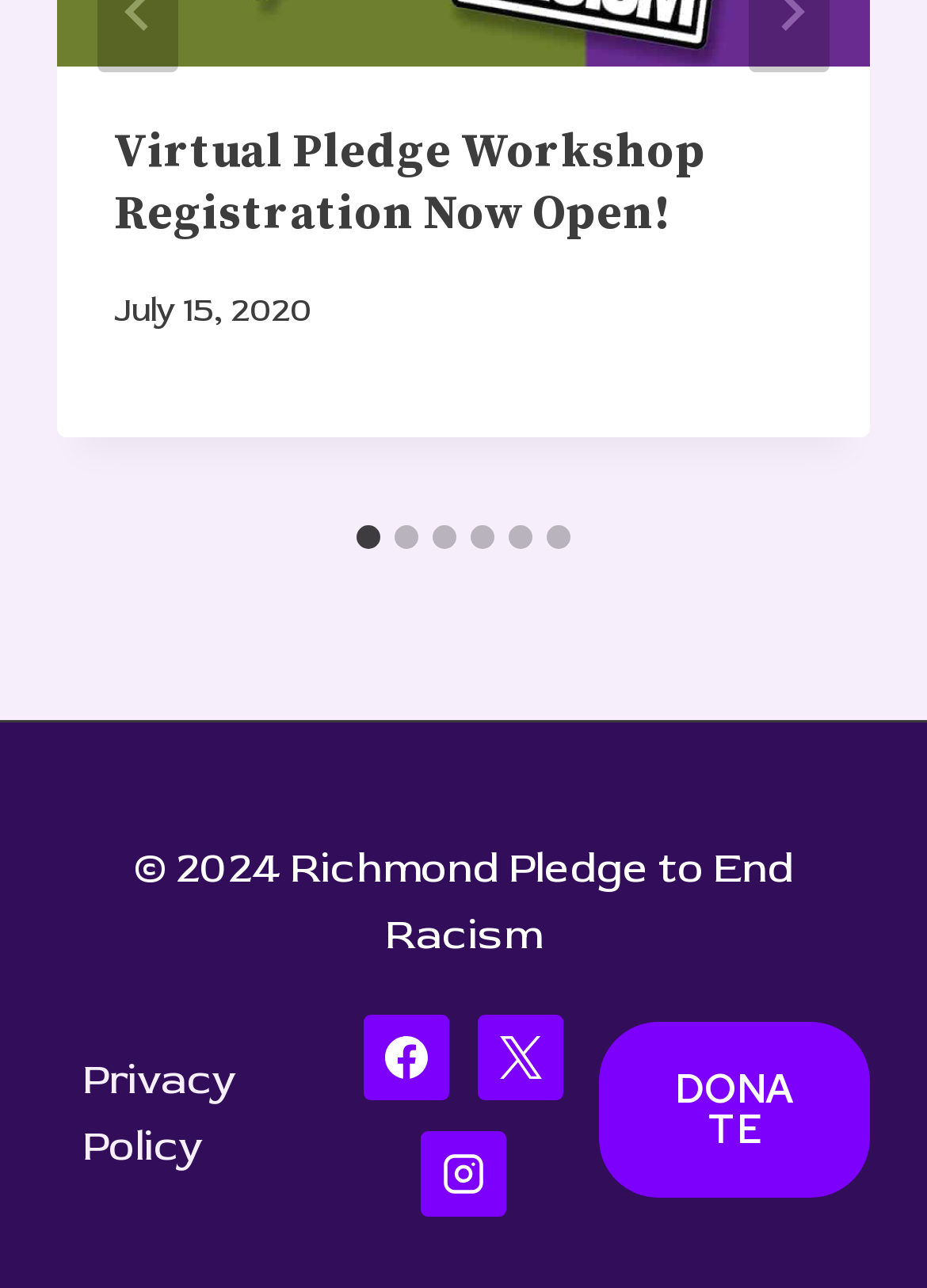Can you show the bounding box coordinates of the region to click on to complete the task described in the instruction: "Click the 'DONATE' link"?

[0.646, 0.793, 0.938, 0.93]